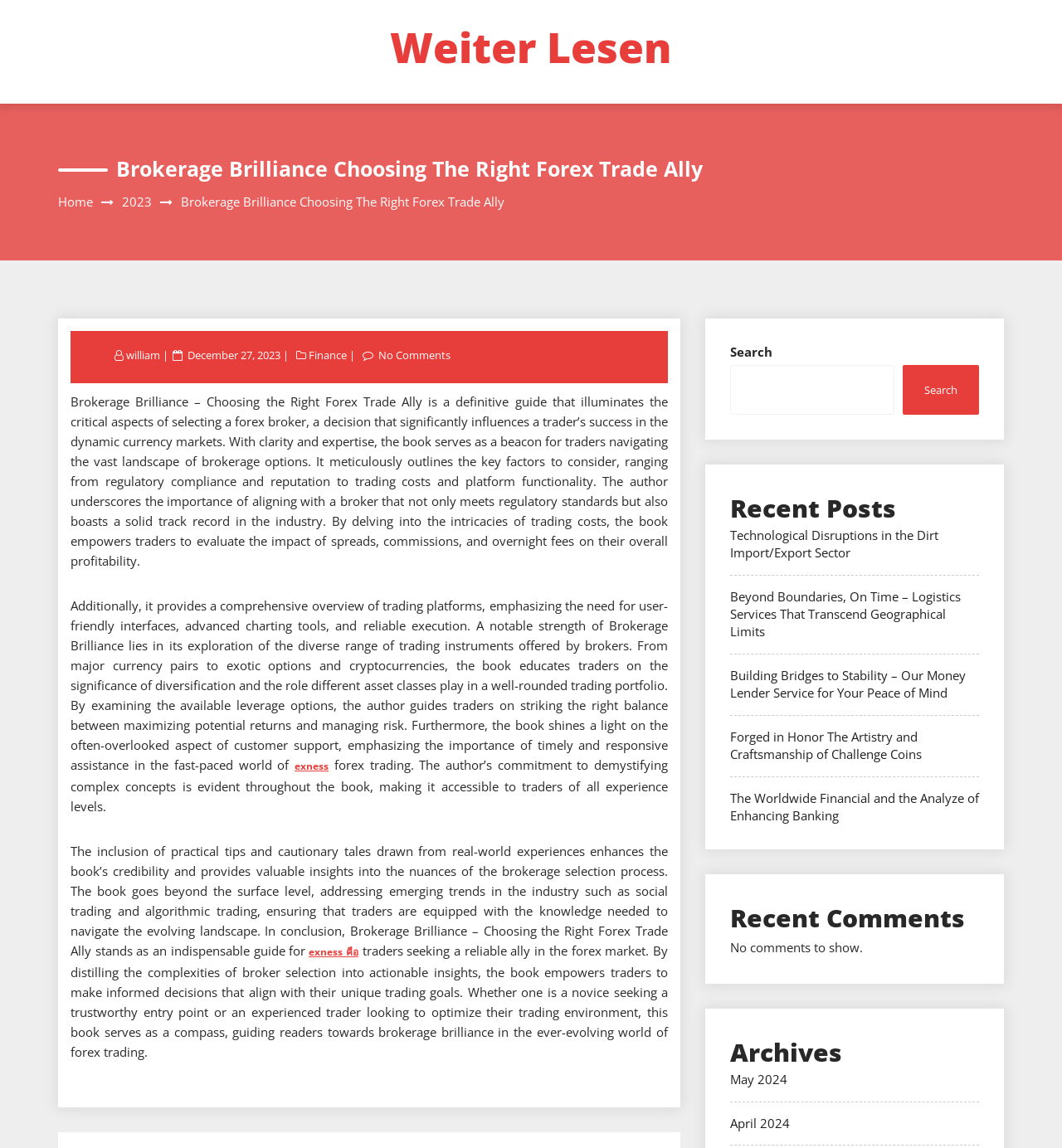Reply to the question with a single word or phrase:
What is the name of the book mentioned in the article?

Brokerage Brilliance